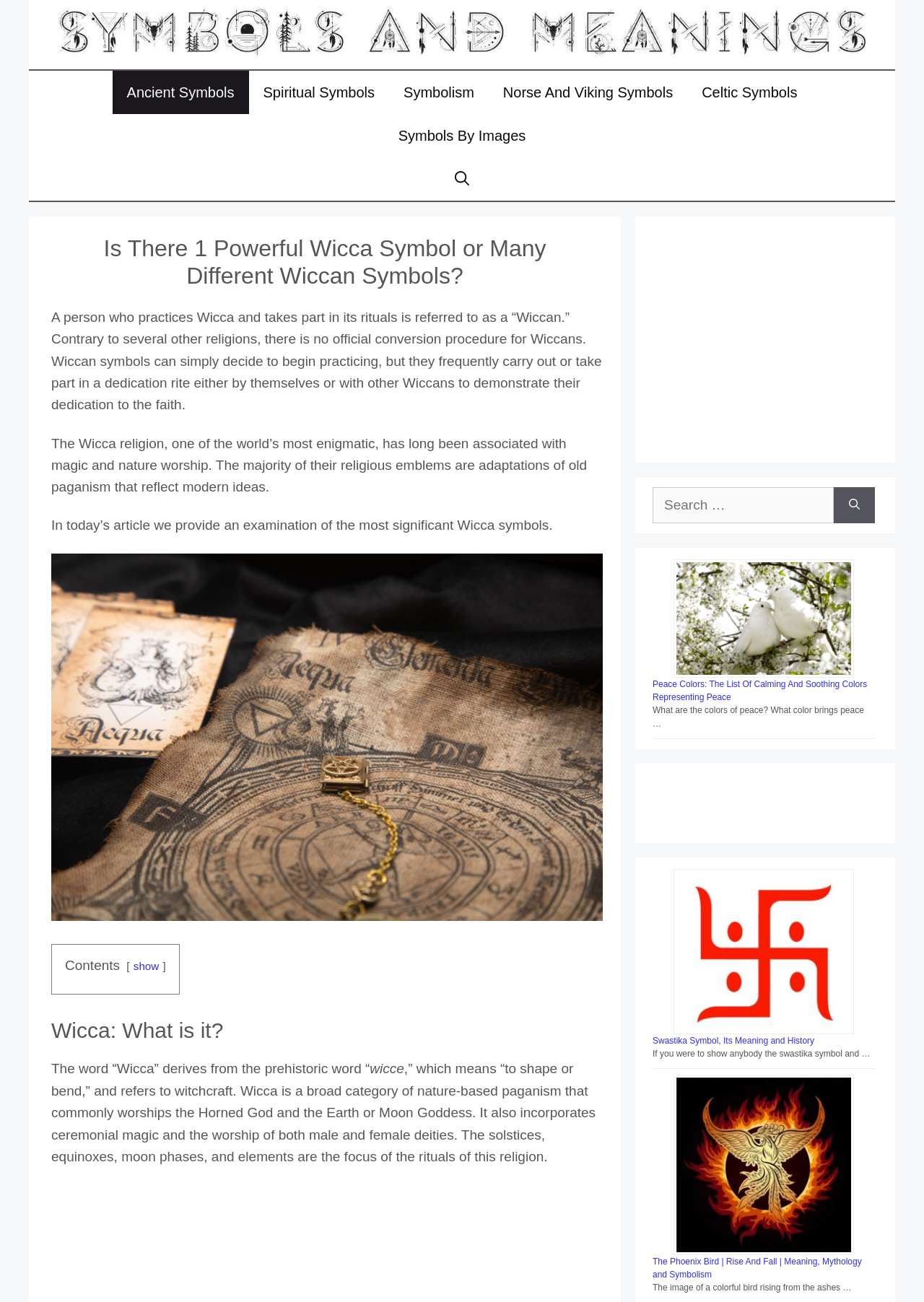Can you determine the bounding box coordinates of the area that needs to be clicked to fulfill the following instruction: "Go to ABOUT US"?

None